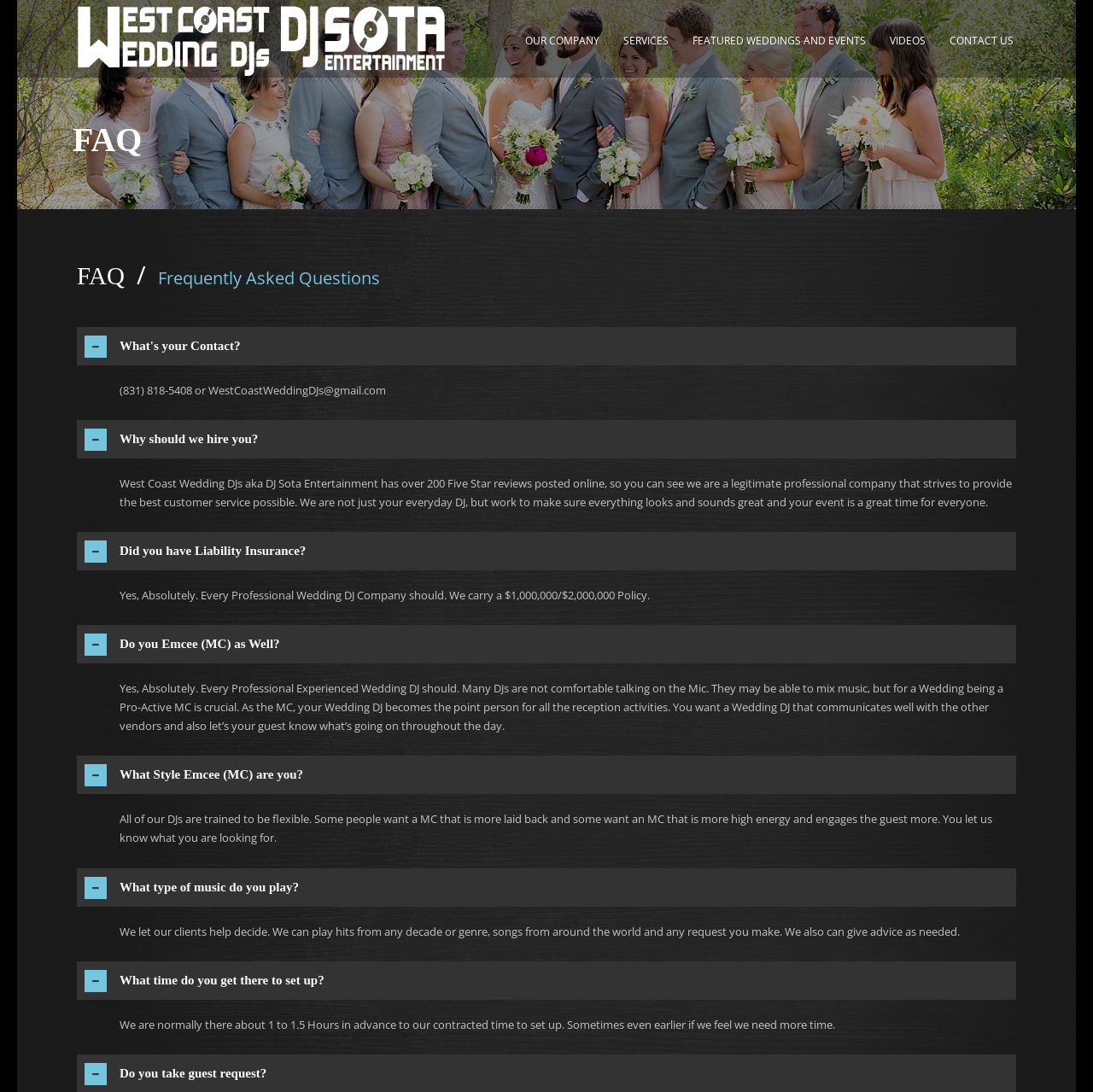How many Five Star reviews do West Coast Wedding DJs have online? Using the information from the screenshot, answer with a single word or phrase.

Over 200